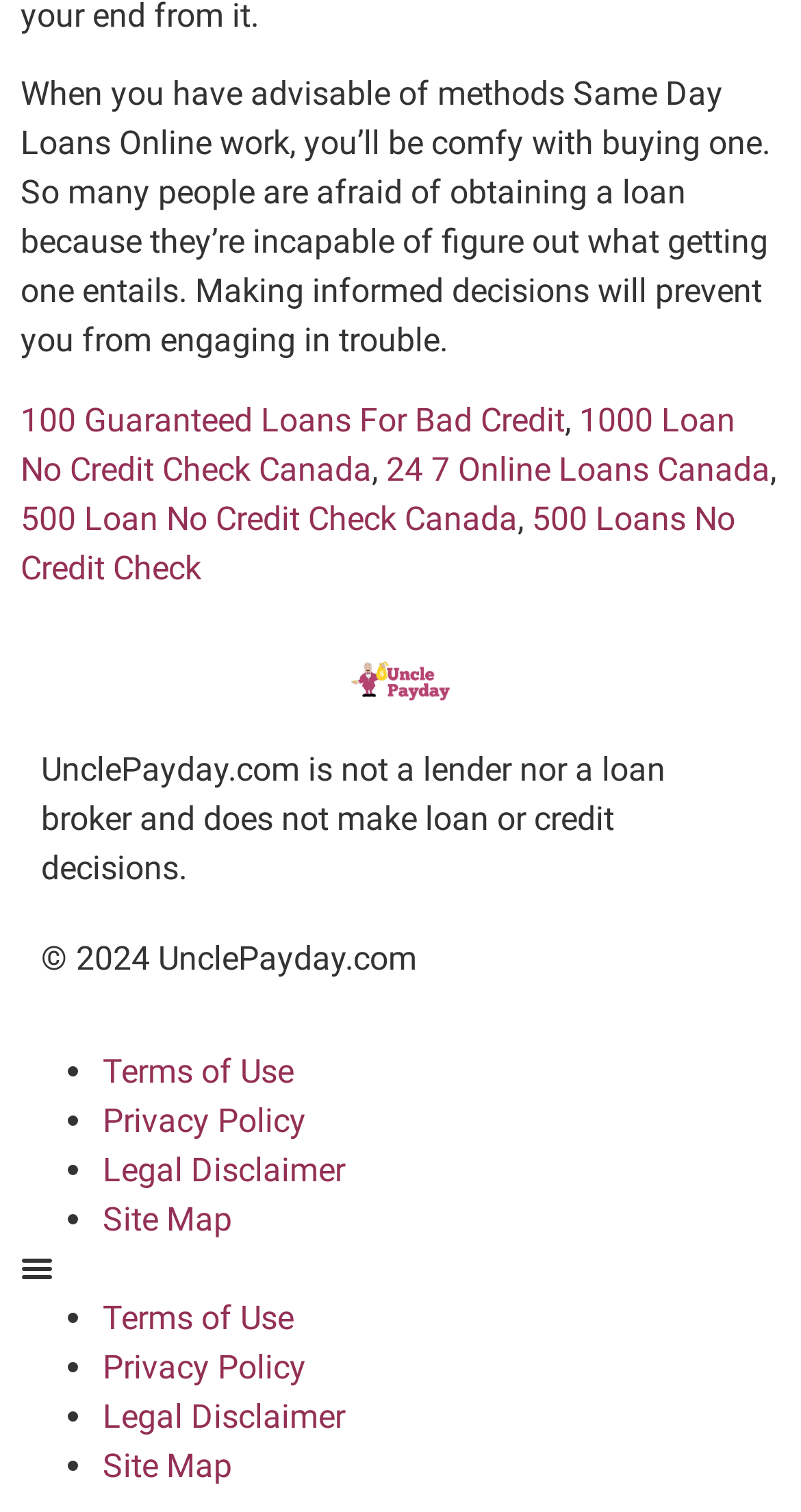Find and indicate the bounding box coordinates of the region you should select to follow the given instruction: "click Uncle Payday Logo".

[0.438, 0.433, 0.562, 0.466]